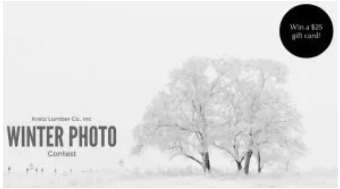Detail every significant feature and component of the image.

The image features a captivating monochrome scene that emphasizes the serene beauty of winter. Prominently displayed is the text "WINTER PHOTO Contest," indicating a competition hosted by Kretz Lumber Co., Inc. The frosty landscape showcases a cluster of bare trees, their branches delicately outlined against a soft, gray backdrop, evoking a peaceful winter atmosphere. In the corner of the image, there's a striking callout stating, "Win a $25 gift card!" This notification invites participants to engage in the contest, enhancing the promotional aspect of the image while celebrating the beauty of winter photography.